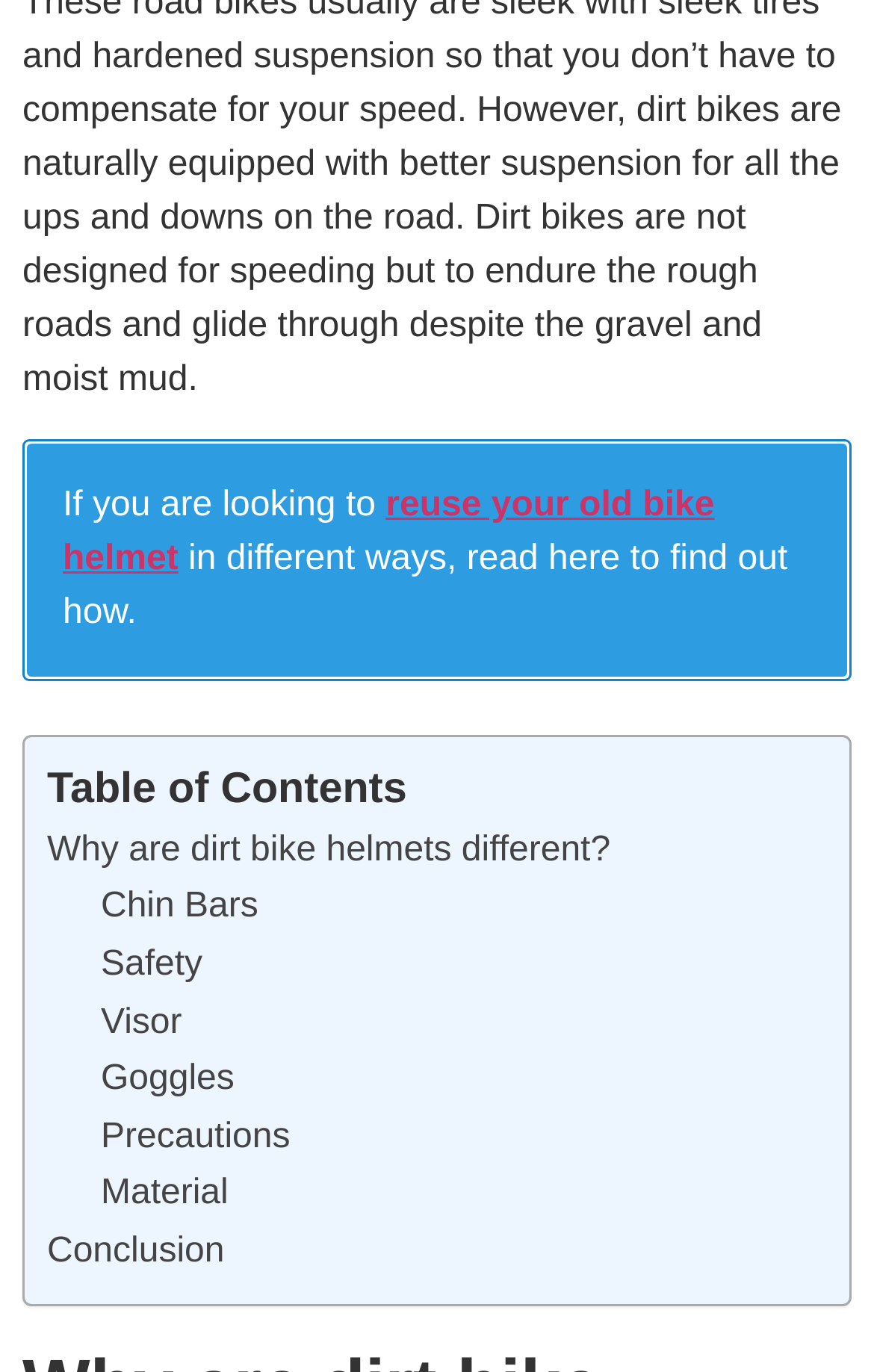Give a short answer to this question using one word or a phrase:
What is the main topic of the webpage?

Dirt bike helmets